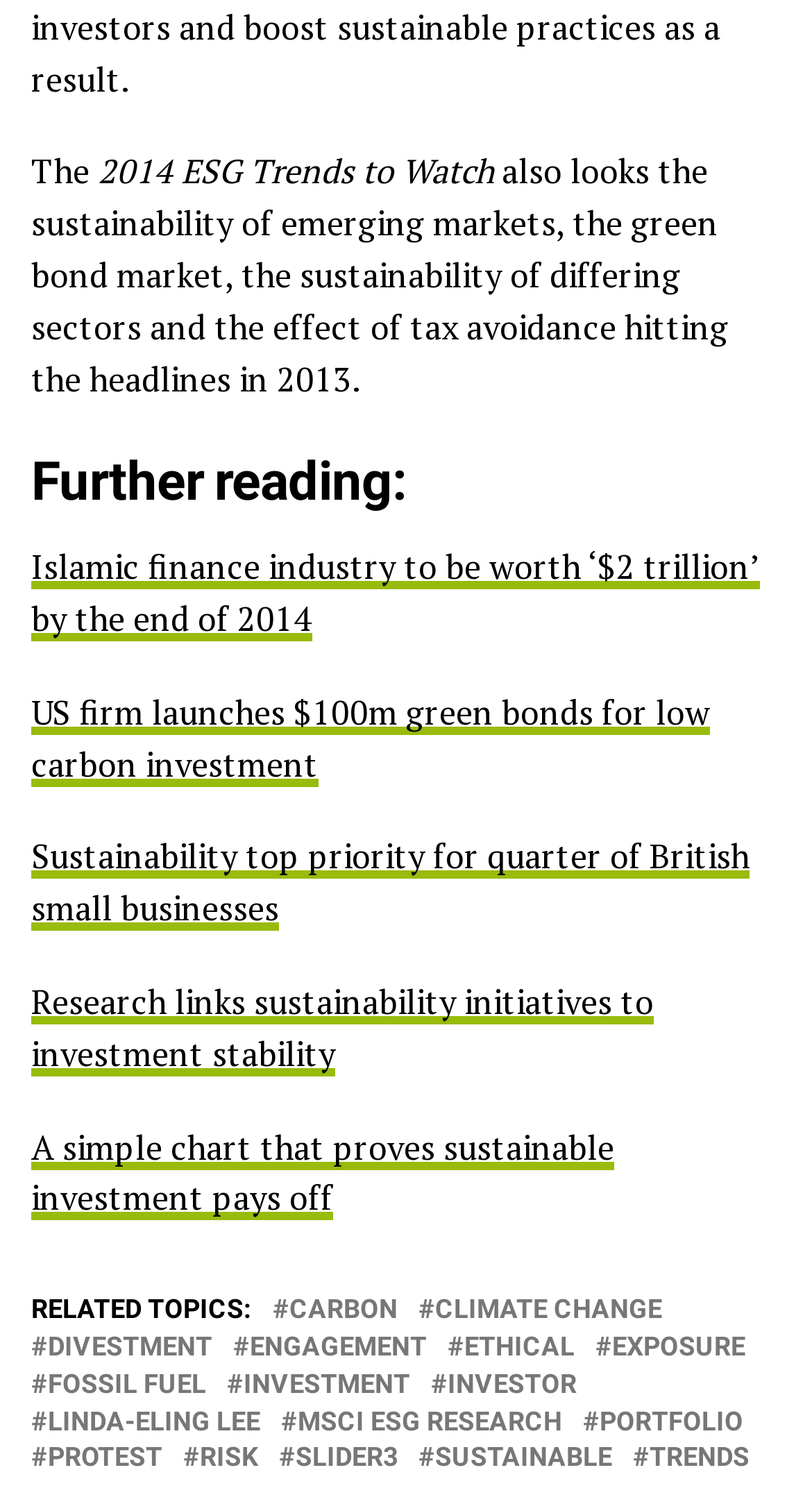Reply to the question below using a single word or brief phrase:
How many links are there under 'Further reading'?

5